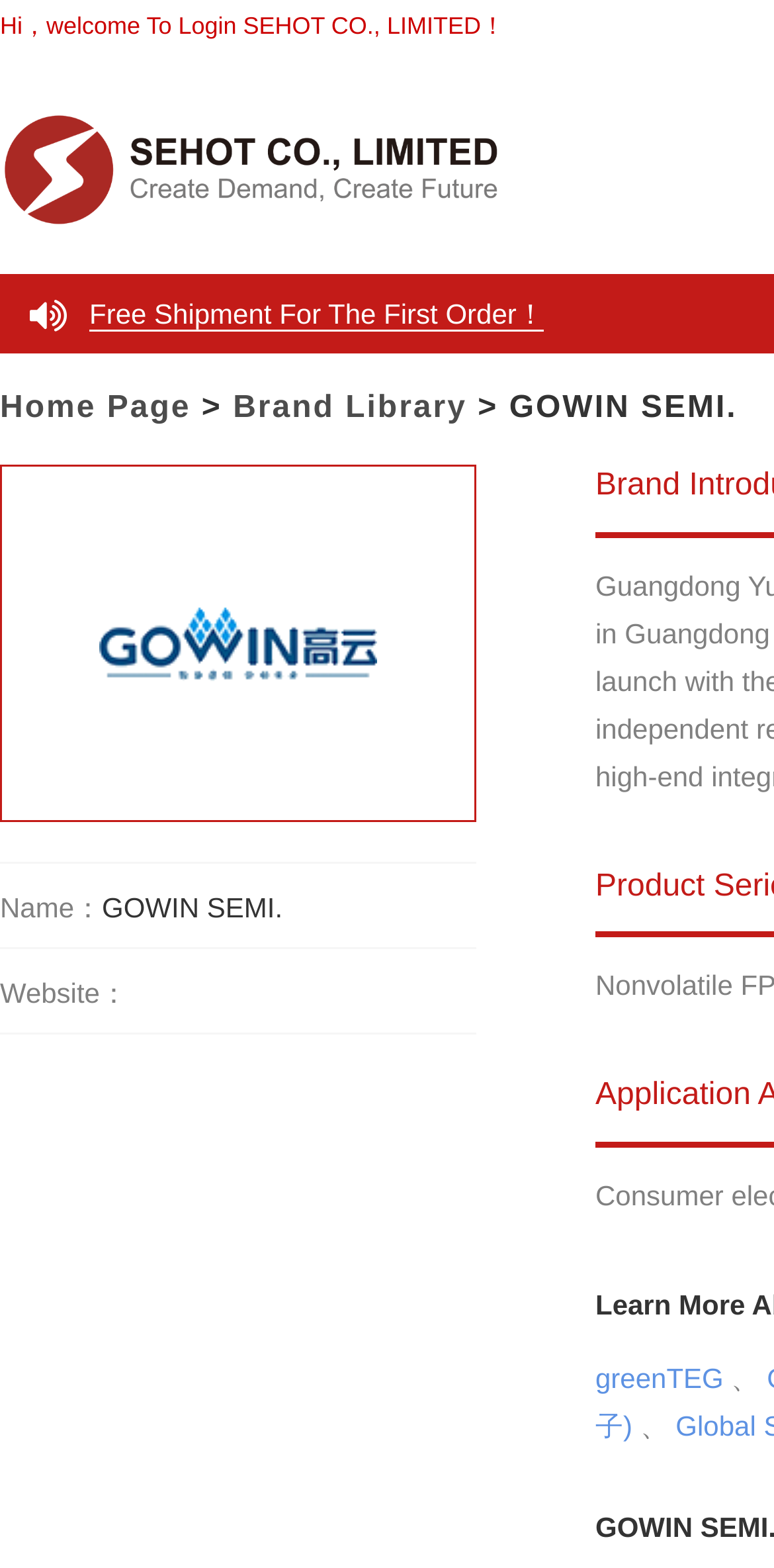Please find the bounding box coordinates in the format (top-left x, top-left y, bottom-right x, bottom-right y) for the given element description. Ensure the coordinates are floating point numbers between 0 and 1. Description: Home Page

[0.0, 0.249, 0.247, 0.271]